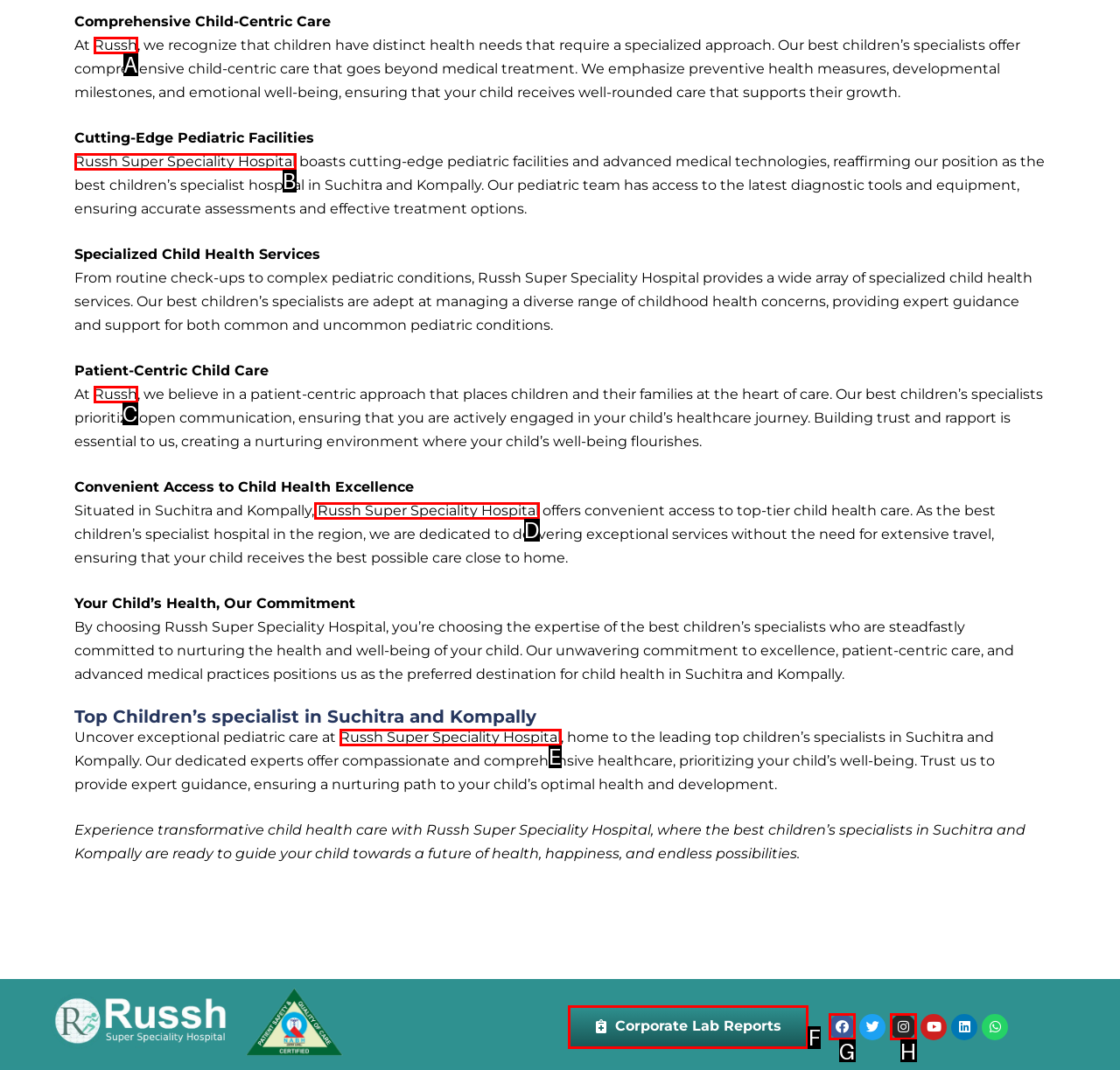Based on the description: Russh Super Speciality Hospital, identify the matching HTML element. Reply with the letter of the correct option directly.

E